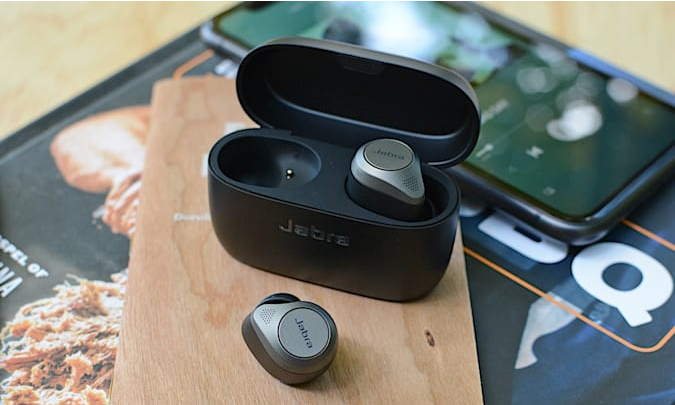Analyze the image and give a detailed response to the question:
What is the purpose of the charging case?

The caption shows the charging case open, revealing the left earbud nestled inside, which implies that the charging case is used to charge the earbuds.